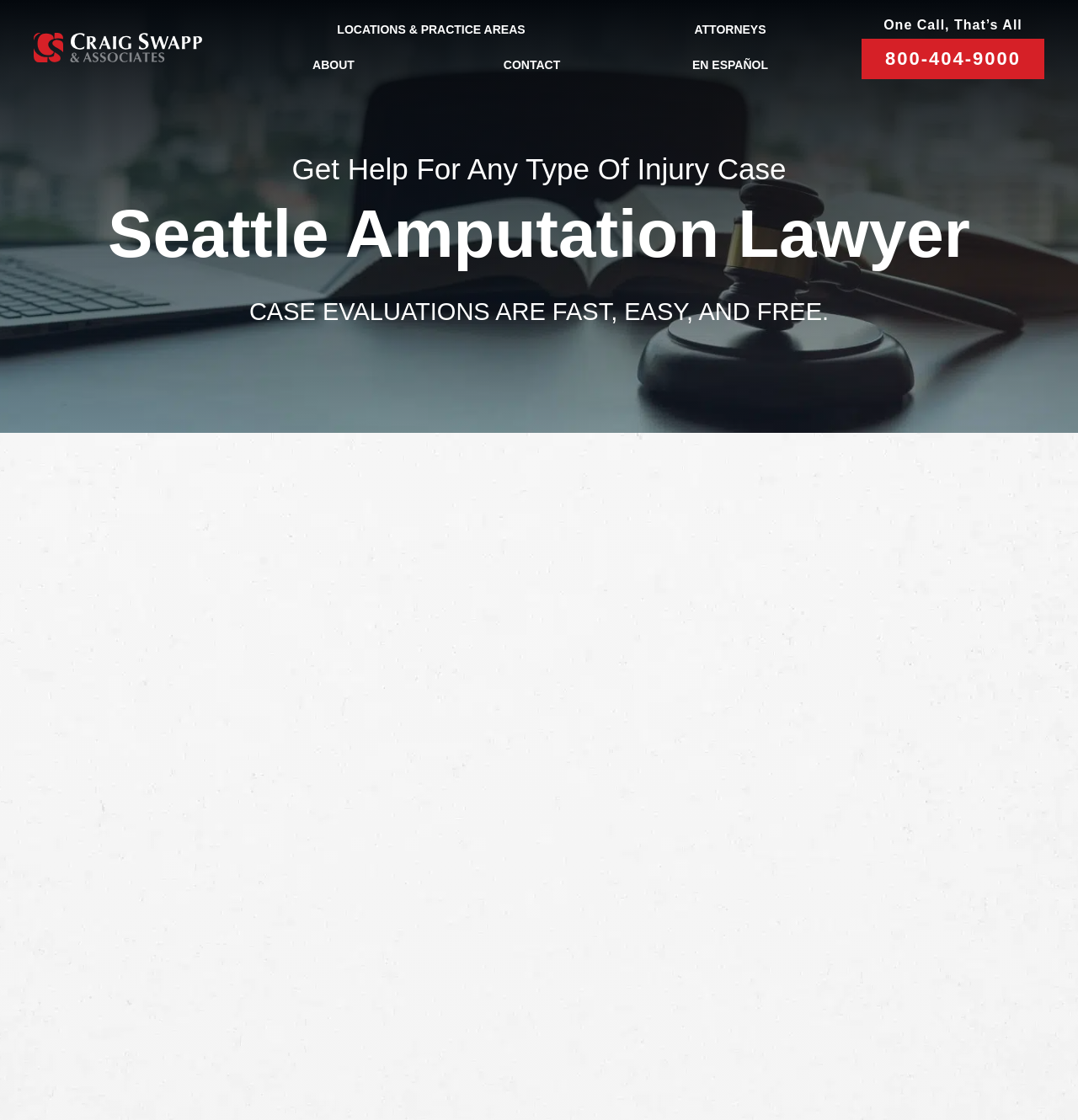Locate the bounding box coordinates of the region to be clicked to comply with the following instruction: "File a personal injury claim". The coordinates must be four float numbers between 0 and 1, in the form [left, top, right, bottom].

[0.064, 0.757, 0.627, 0.79]